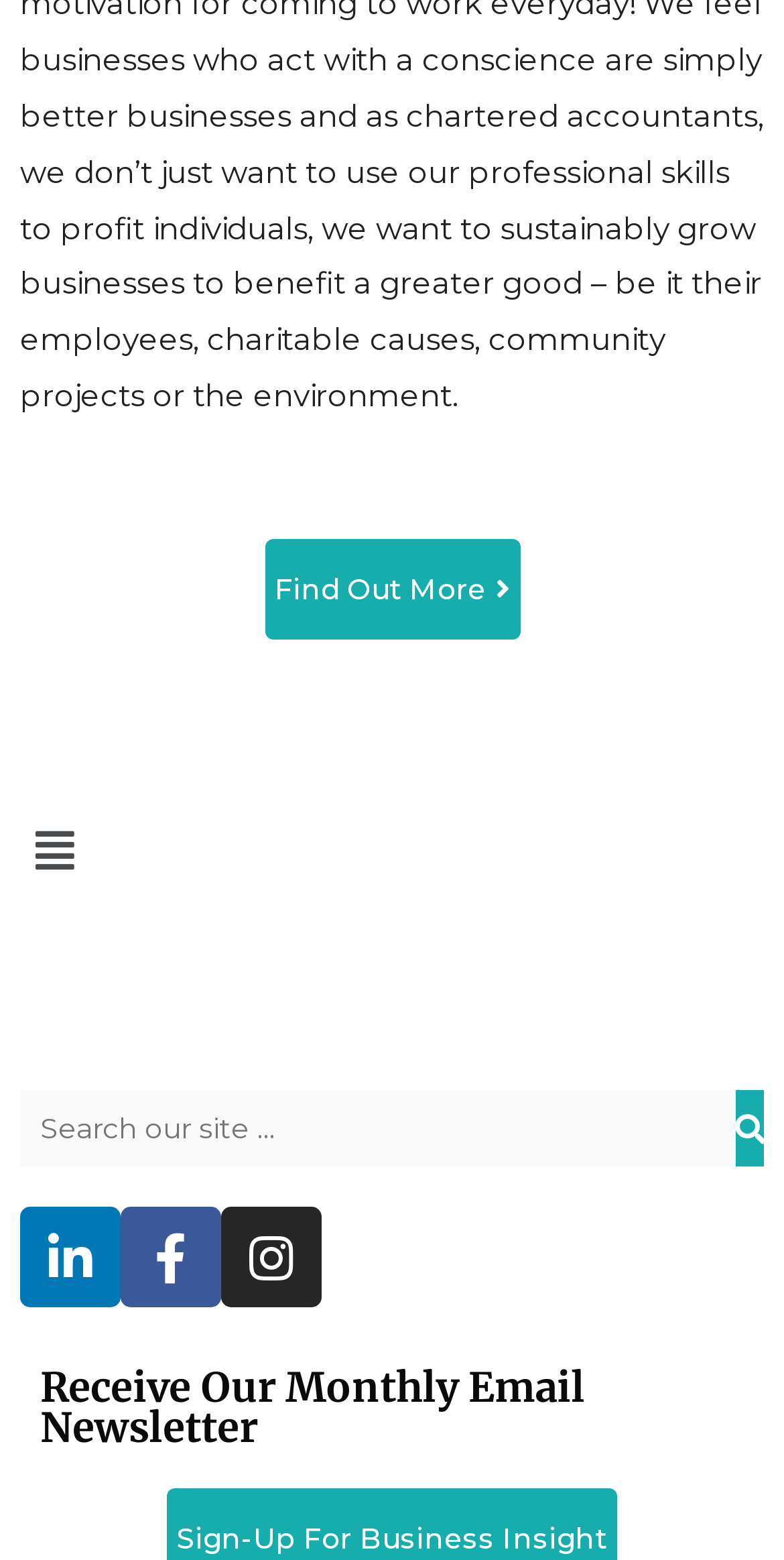What is the topic of the newsletter?
With the help of the image, please provide a detailed response to the question.

The heading element at the bottom of the page reads 'Receive Our Monthly Email Newsletter', which suggests that the topic of the newsletter is related to the website's monthly email newsletter.